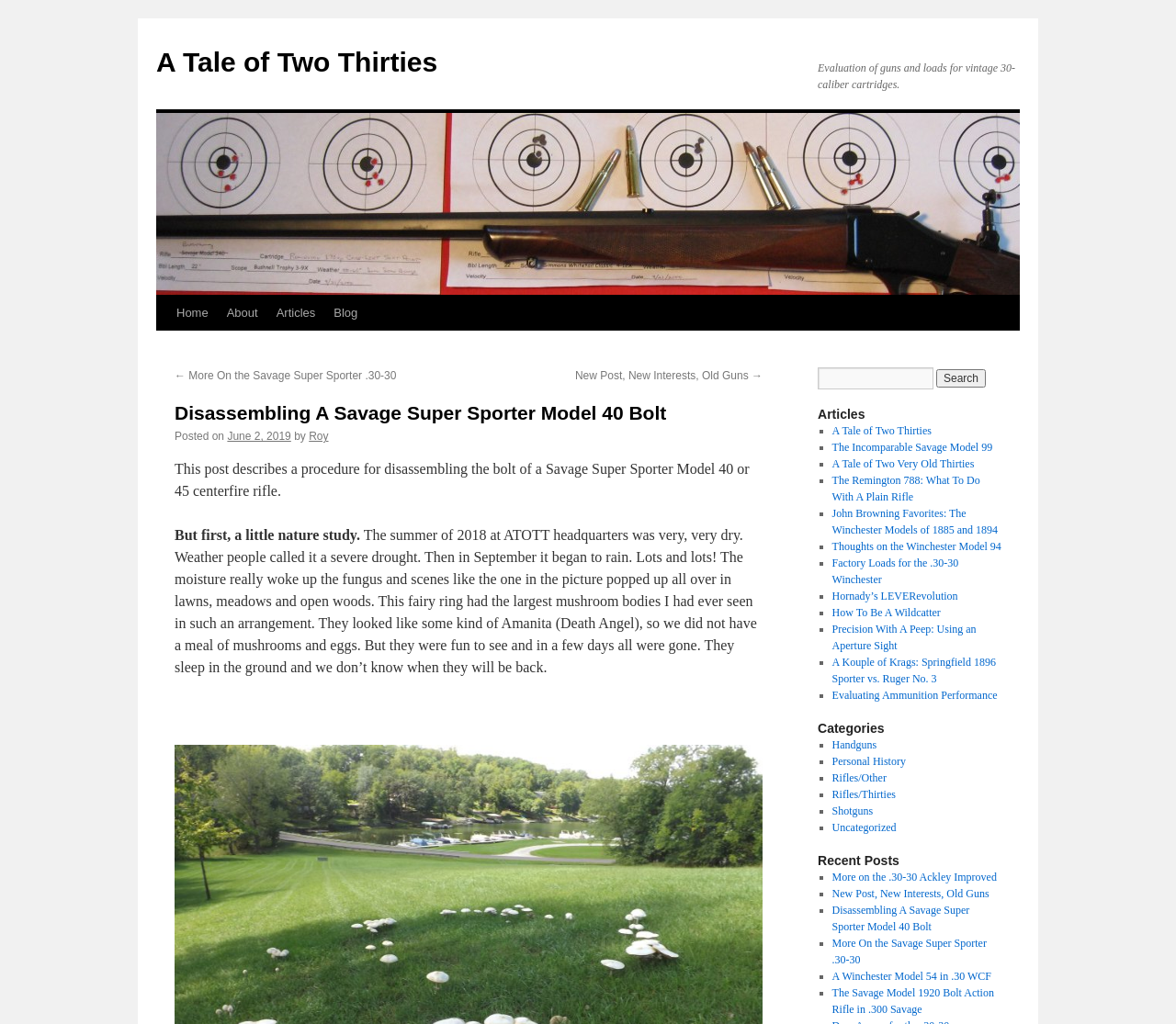Could you please study the image and provide a detailed answer to the question:
What is the category of the article 'A Tale of Two Thirties'?

The category of the article 'A Tale of Two Thirties' can be determined by looking at the list of categories on the right side of the webpage, where 'Rifles/Thirties' is listed as a category, and 'A Tale of Two Thirties' is linked under it.